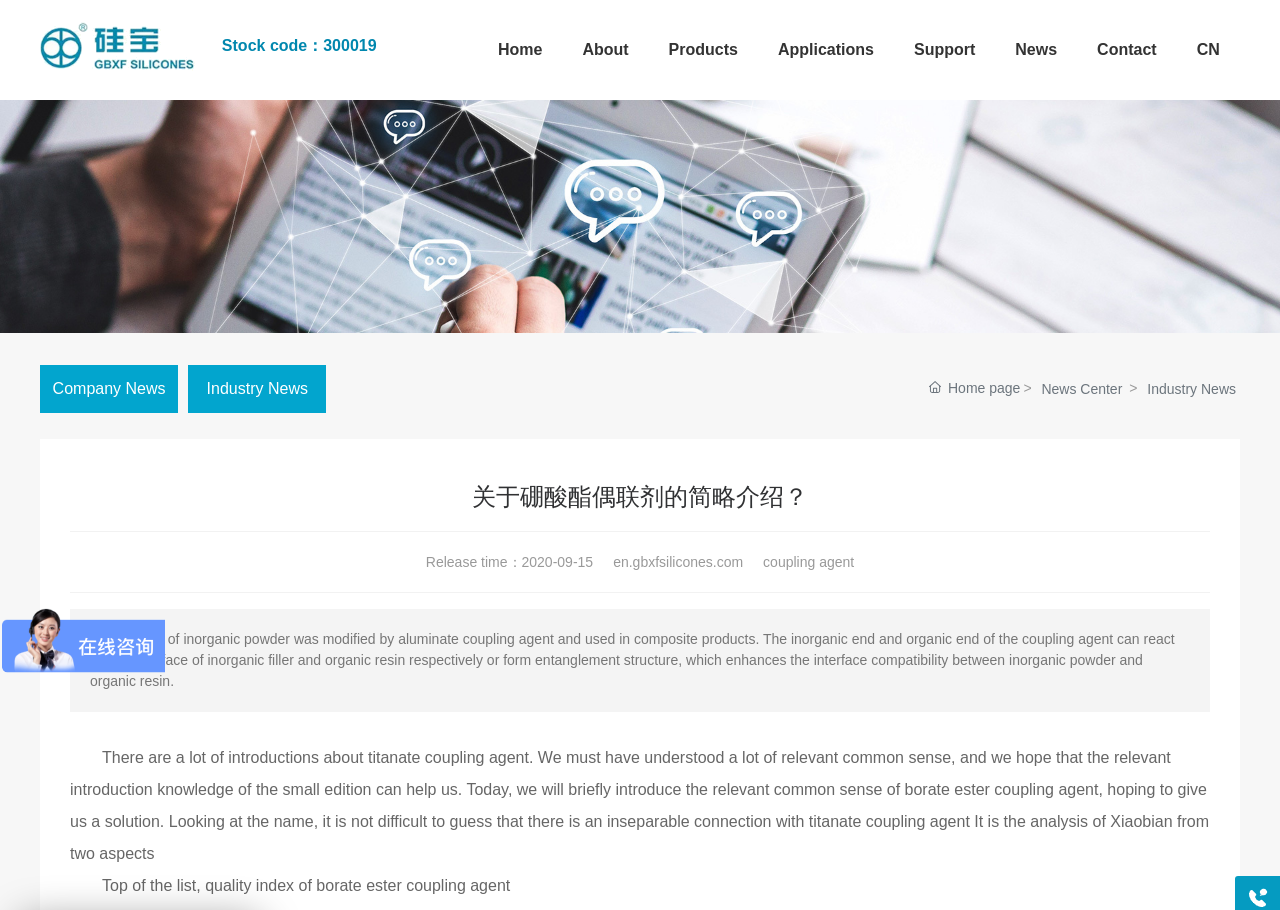Point out the bounding box coordinates of the section to click in order to follow this instruction: "Click the Home link".

[0.373, 0.0, 0.439, 0.11]